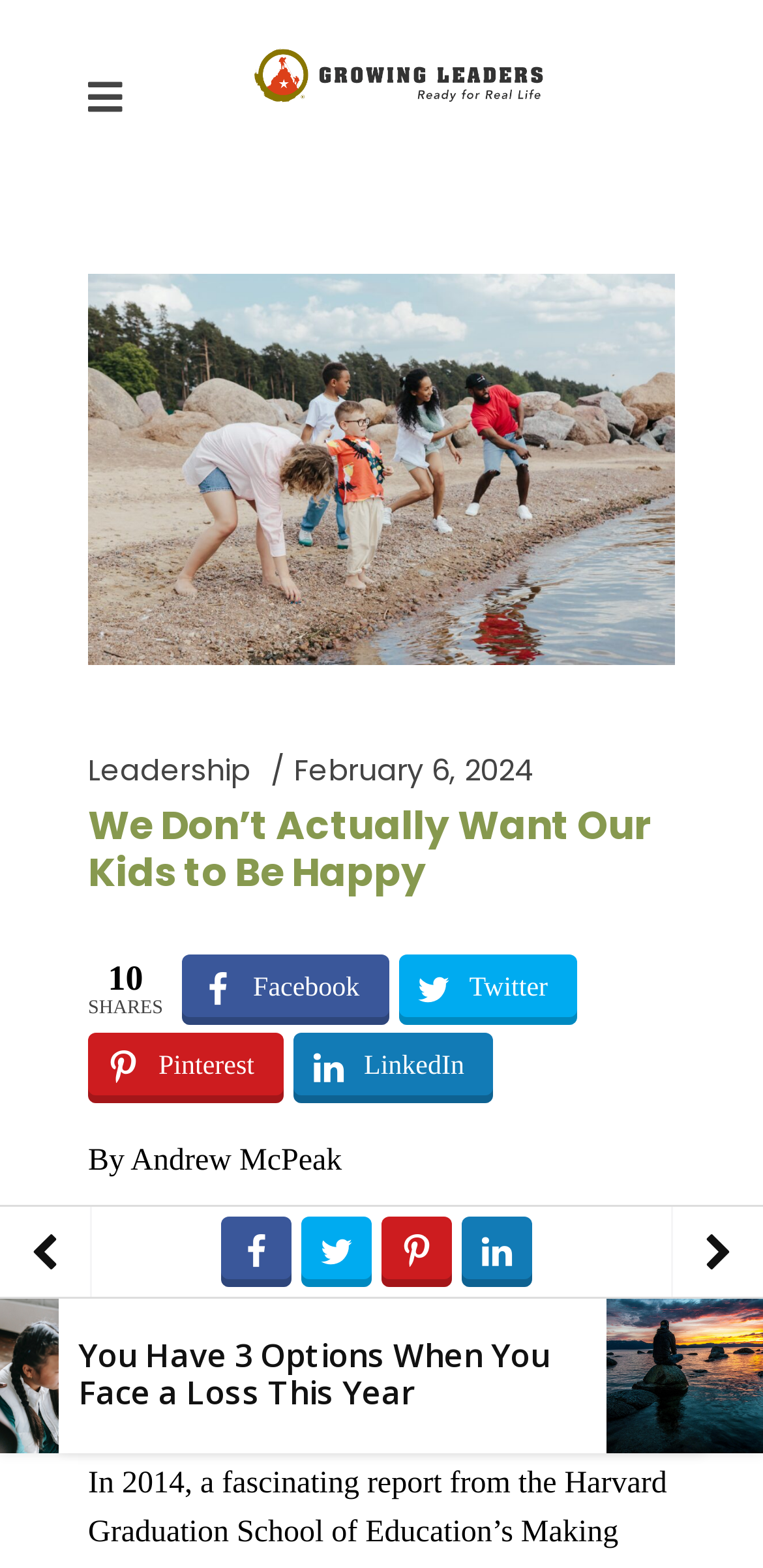Find the bounding box of the UI element described as follows: "Facebook".

[0.239, 0.609, 0.51, 0.654]